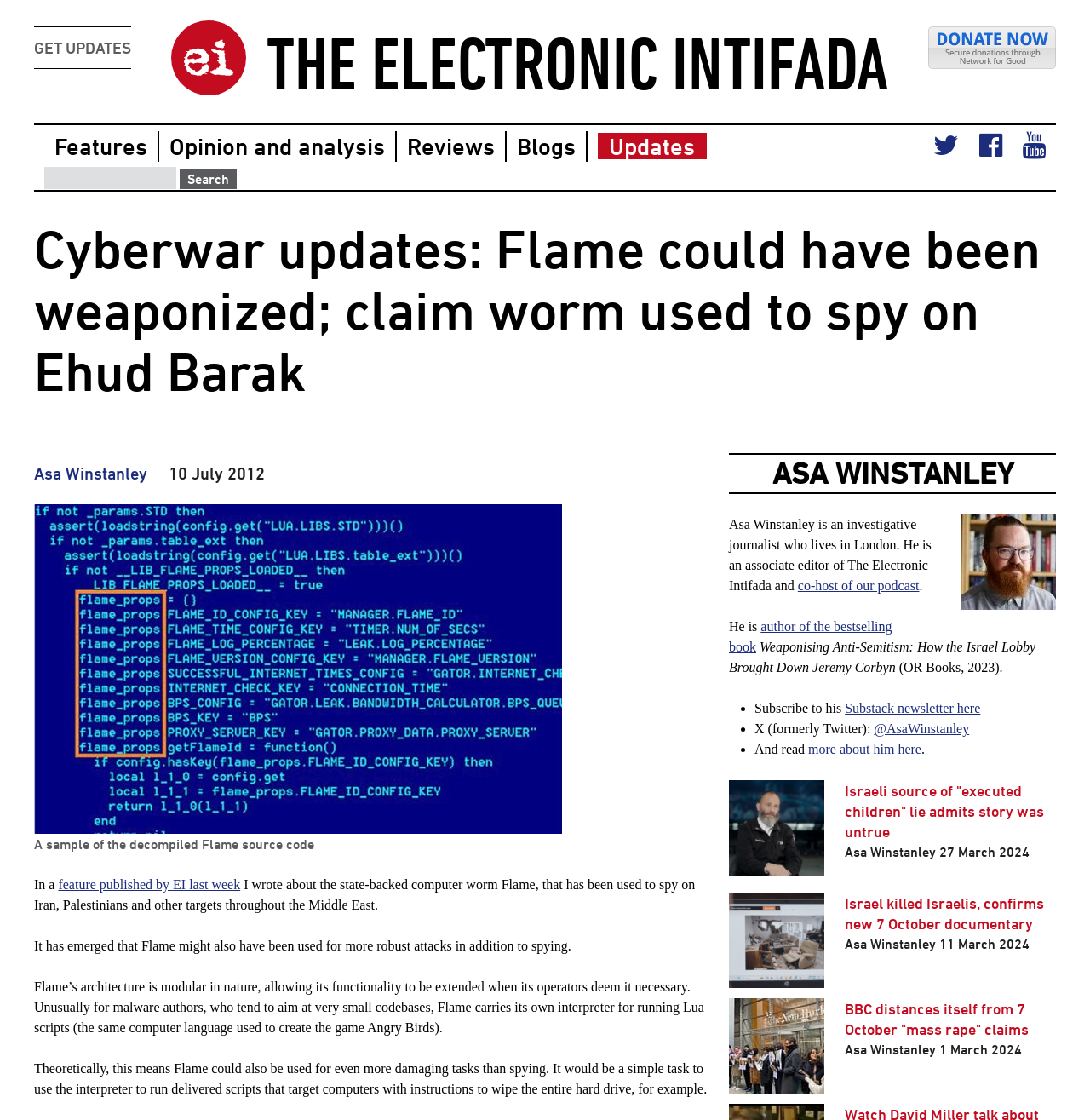Provide a comprehensive description of the webpage.

The webpage is an article from The Electronic Intifada, a news website focused on the Israeli-Palestinian conflict. At the top of the page, there is a navigation menu with links to "Jump to navigation", "Donate now", "GET UPDATES", "Home", and "THE ELECTRONIC INTIFADA". Below this menu, there is a main content area with a heading that reads "Cyberwar updates: Flame could have been weaponized; claim worm used to spy on Ehud Barak".

The article is written by Asa Winstanley and published on July 10, 2012. It discusses the Flame computer worm, which has been used to spy on Iran, Palestinians, and other targets in the Middle East. The article suggests that Flame could also be used for more robust attacks, citing its modular architecture and ability to run Lua scripts.

The article is accompanied by a figure with a caption that reads "A sample of the decompiled Flame source code". There are also several links to related articles and resources throughout the text.

On the right-hand side of the page, there is a section dedicated to the author, Asa Winstanley, with a photo, bio, and links to his social media profiles and newsletter. Below this section, there are three more articles listed, each with a heading, author, and publication date.

At the bottom of the page, there is a main menu with links to "Features", "Opinion and analysis", "Reviews", "Blogs", and "Updates". There are also social media links and a search form.